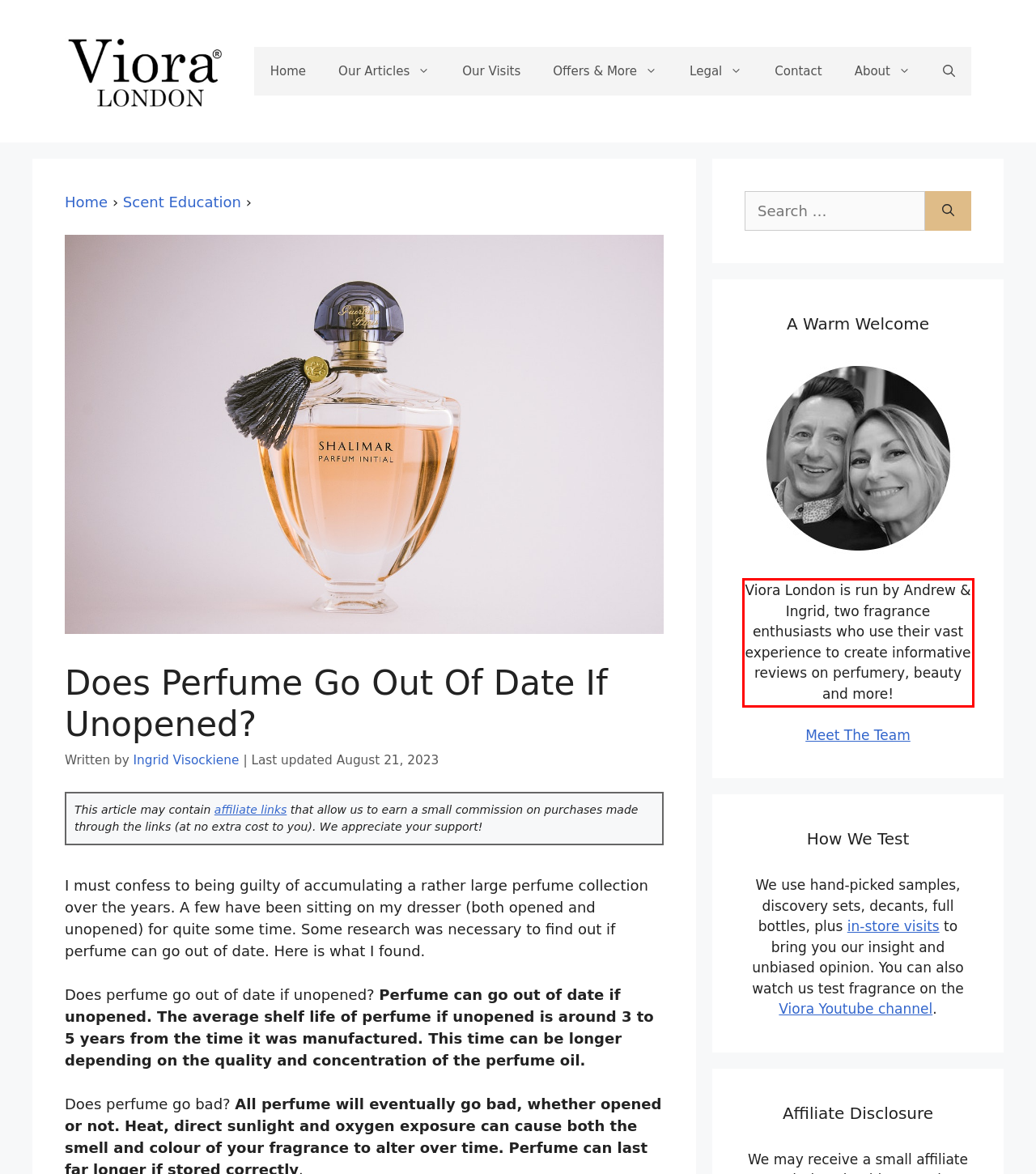Please take the screenshot of the webpage, find the red bounding box, and generate the text content that is within this red bounding box.

Viora London is run by Andrew & Ingrid, two fragrance enthusiasts who use their vast experience to create informative reviews on perfumery, beauty and more!